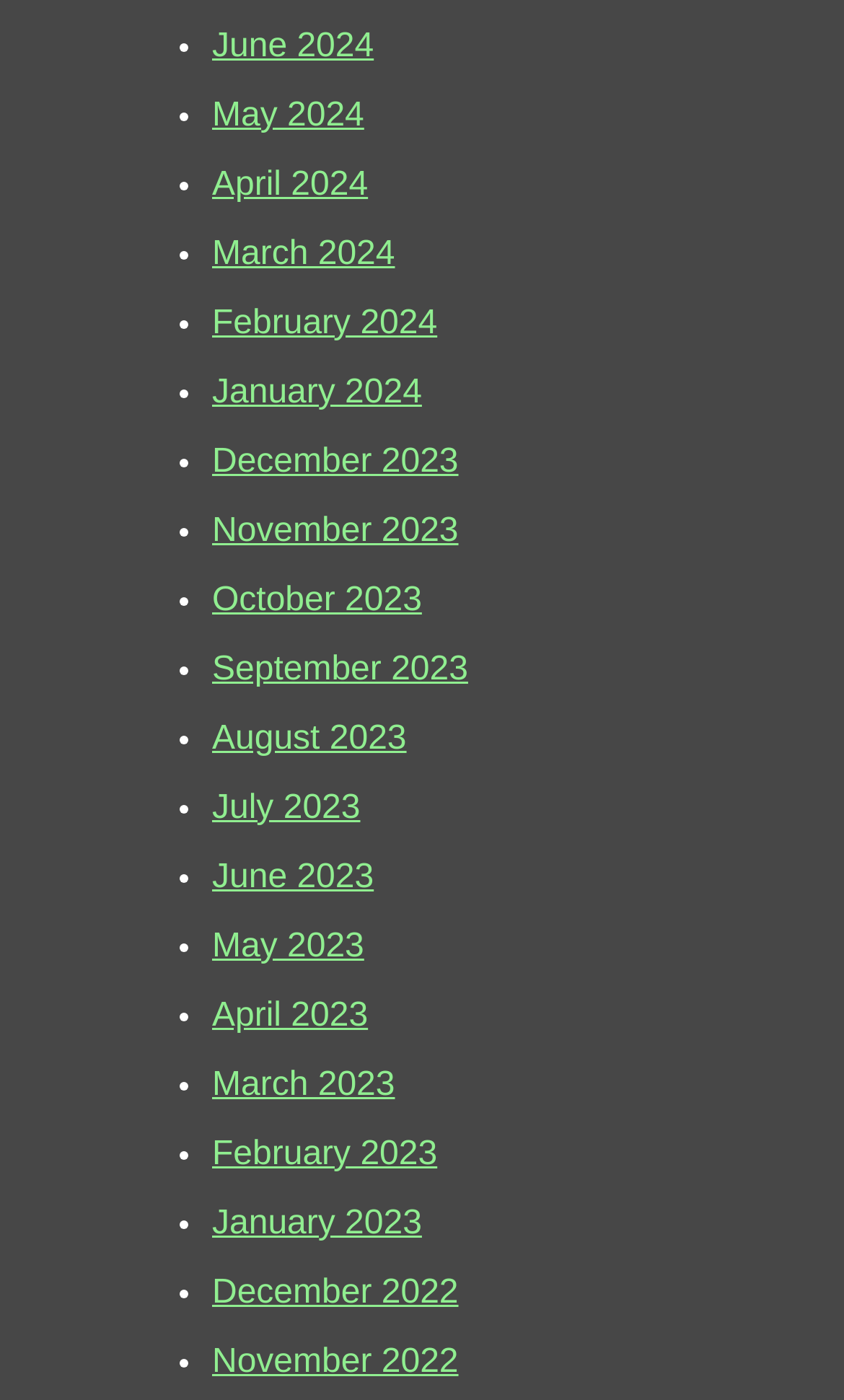Please provide a comprehensive answer to the question based on the screenshot: What is the pattern of the list?

By analyzing the list of links, I noticed that the list appears to be a monthly archive, with each link representing a month from December 2022 to June 2024.